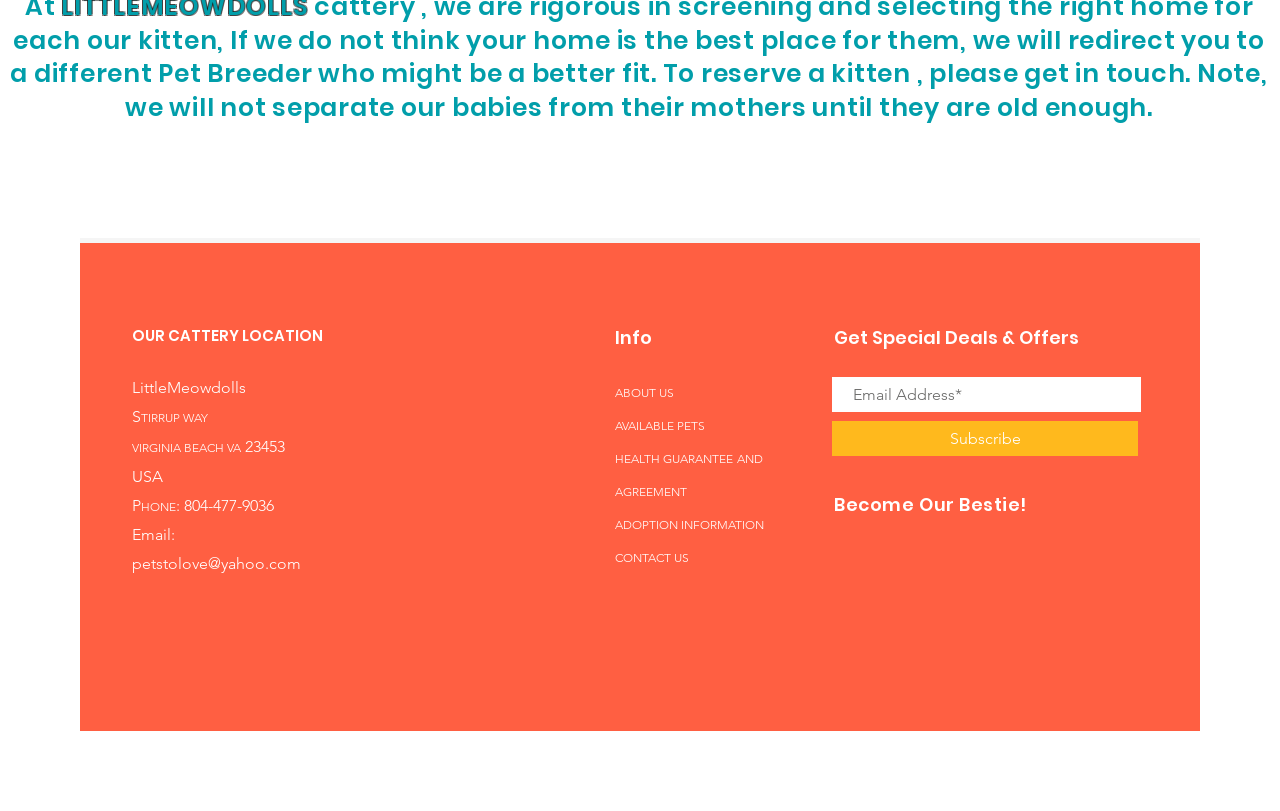Given the element description aria-label="White Facebook Icon", specify the bounding box coordinates of the corresponding UI element in the format (top-left x, top-left y, bottom-right x, bottom-right y). All values must be between 0 and 1.

[0.706, 0.66, 0.724, 0.687]